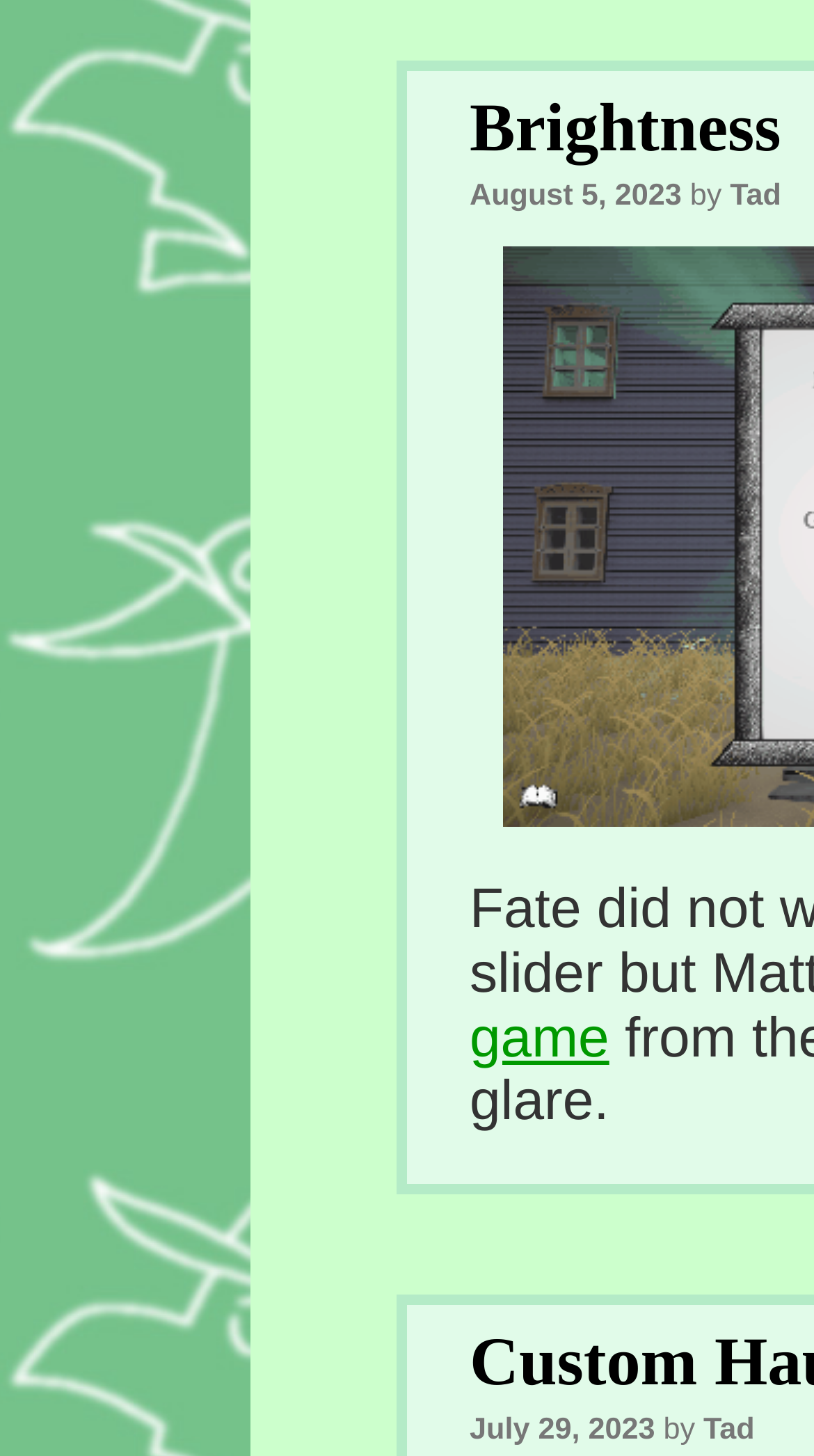What is the time of the second post?
Please provide a detailed and thorough answer to the question.

I found the time by looking at the text '5:52 pm' which is located near the bottom of the page, next to the date 'July 29, 2023'.